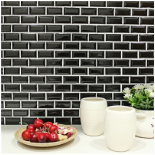What is the material of the two containers?
Using the image, give a concise answer in the form of a single word or short phrase.

white ceramic